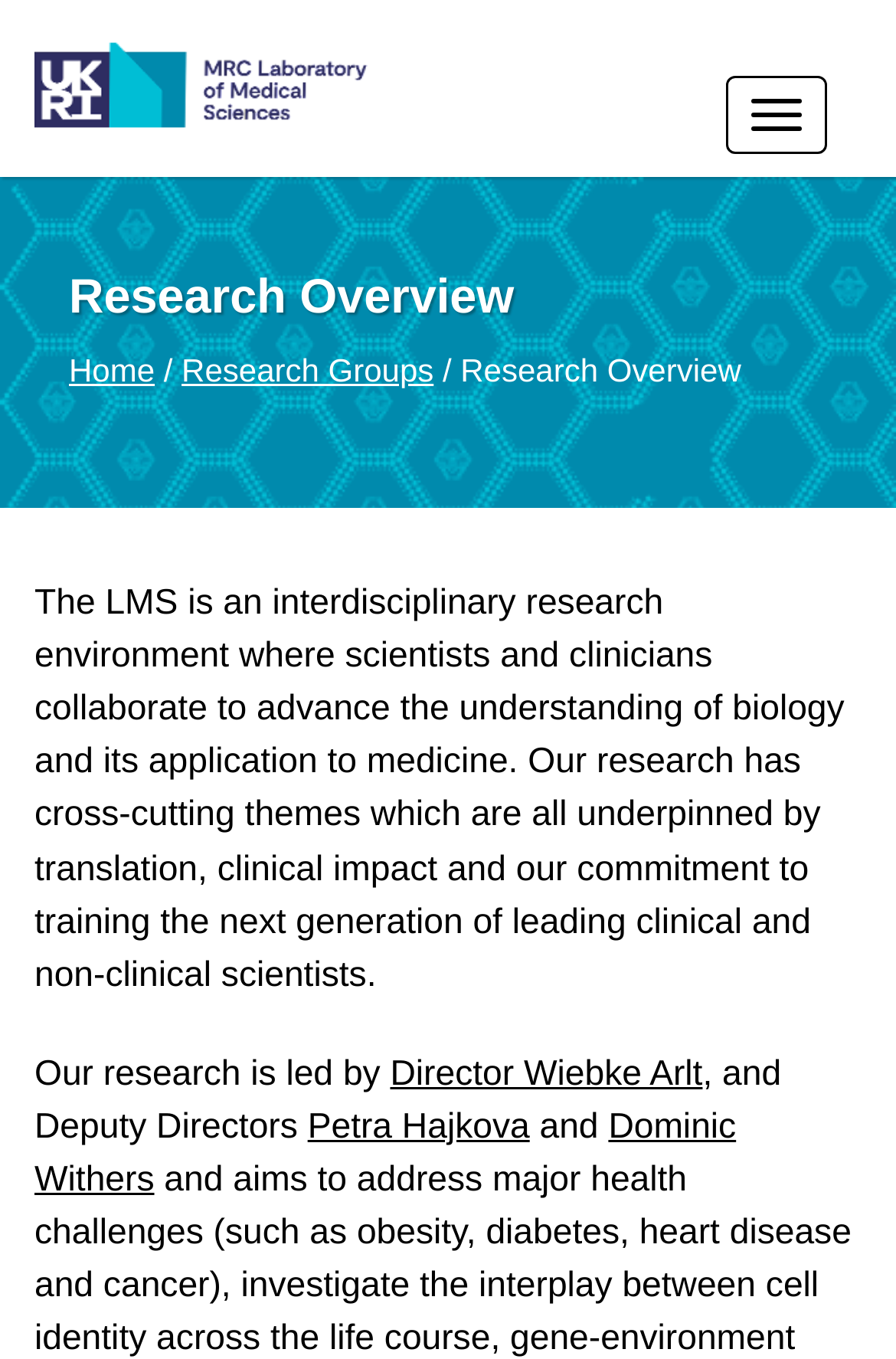What is the name of the laboratory?
Please answer the question with a detailed response using the information from the screenshot.

I inferred this answer by looking at the root element's text, which is 'Research Overview - LMS Laboratory of Medical Sciences'. This suggests that the webpage is about the research overview of the LMS Laboratory of Medical Sciences.